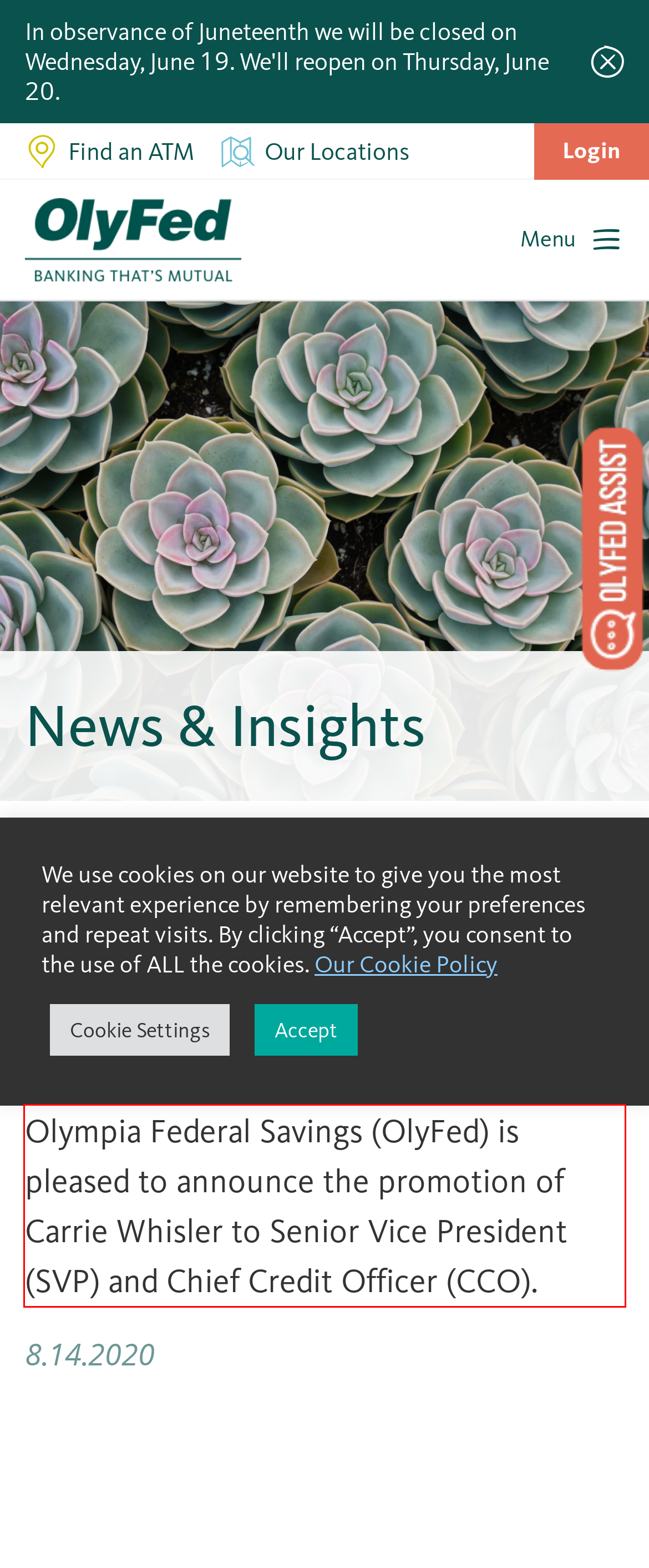From the given screenshot of a webpage, identify the red bounding box and extract the text content within it.

Olympia Federal Savings (OlyFed) is pleased to announce the promotion of Carrie Whisler to Senior Vice President (SVP) and Chief Credit Officer (CCO).